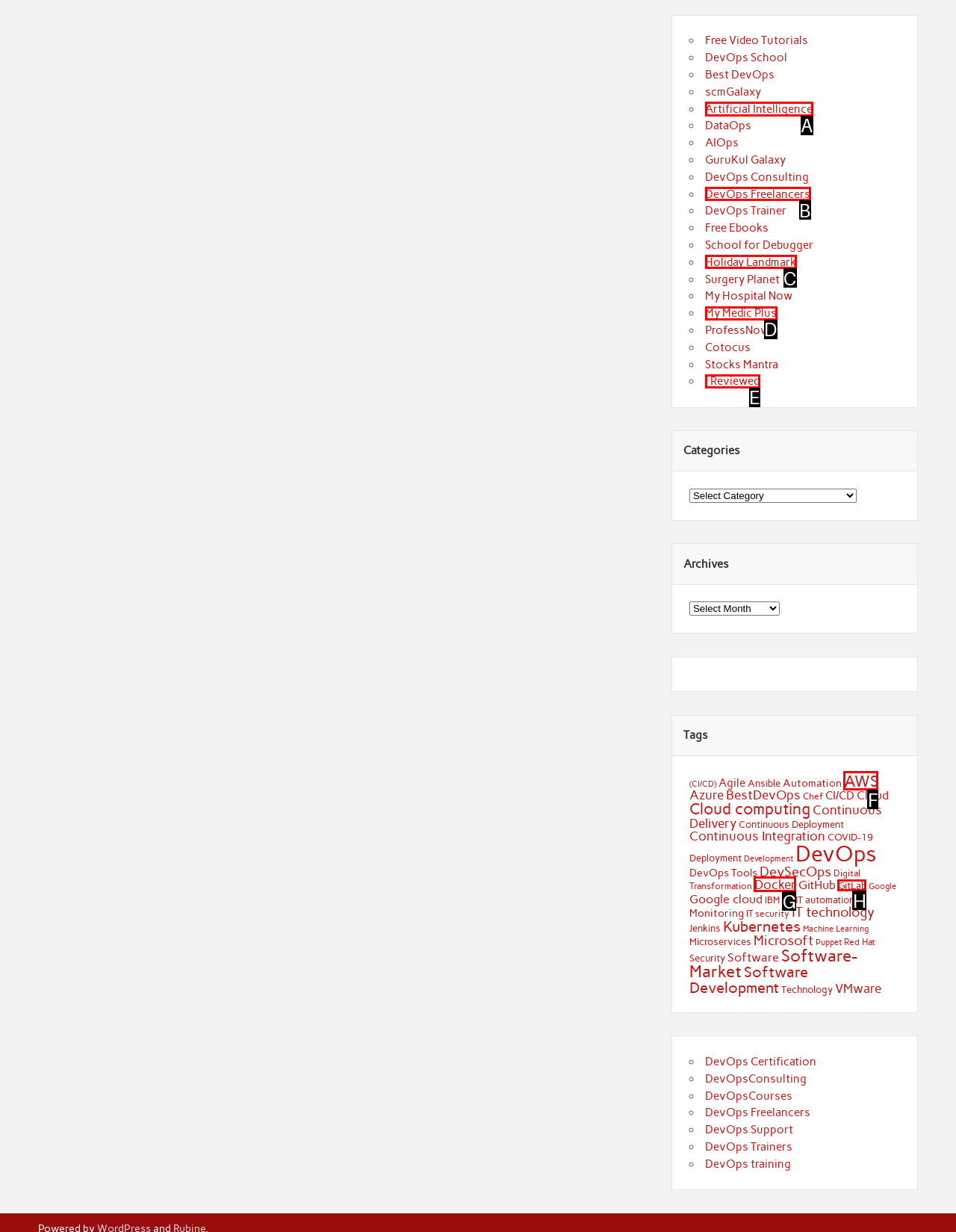What option should I click on to execute the task: Click on 'Artificial Intelligence'? Give the letter from the available choices.

A